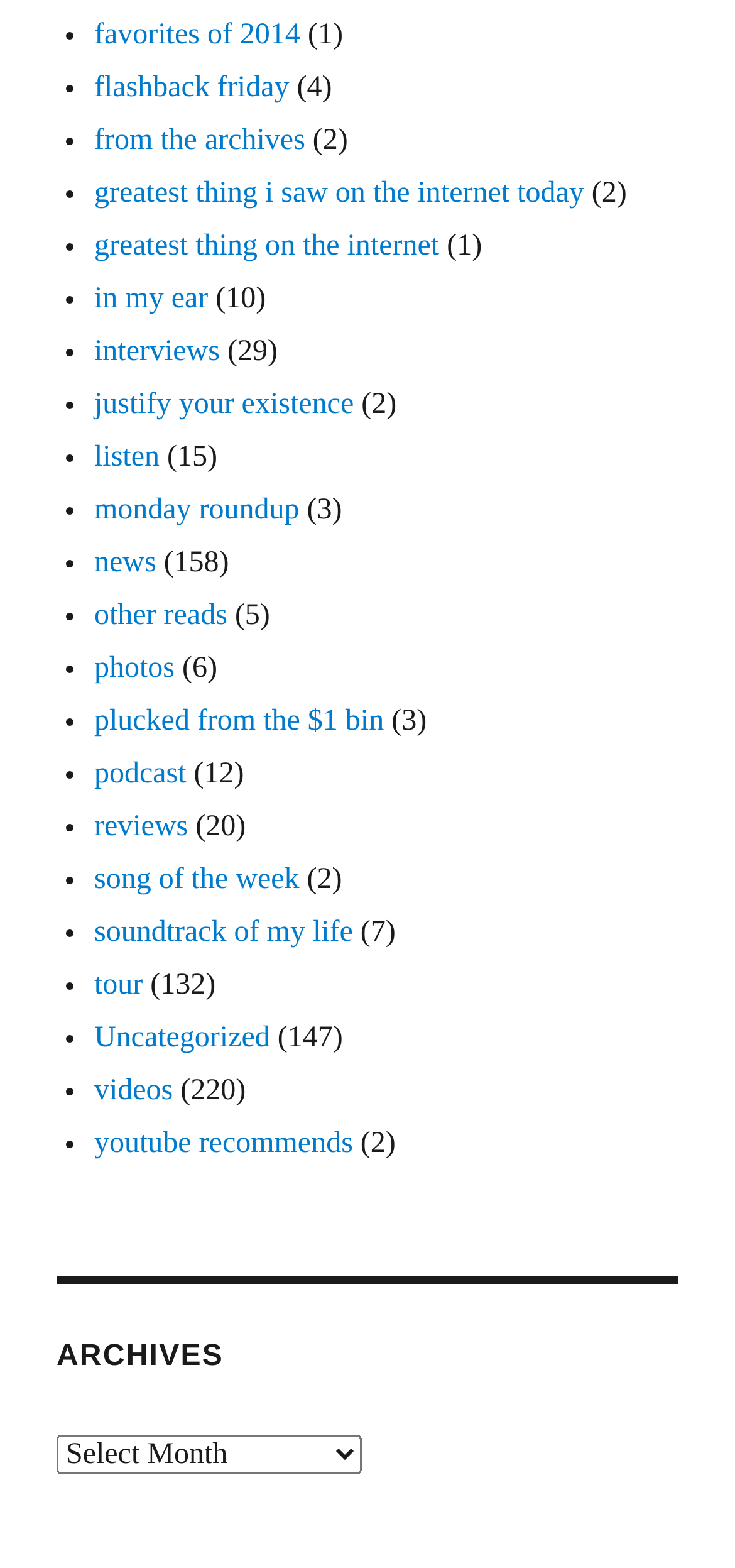Can users select a specific archive from a dropdown menu?
Please provide a full and detailed response to the question.

Users can select a specific archive from a dropdown menu because there is a combobox element with the text 'Archives' and a popup menu, indicating that users can select an option from the menu.